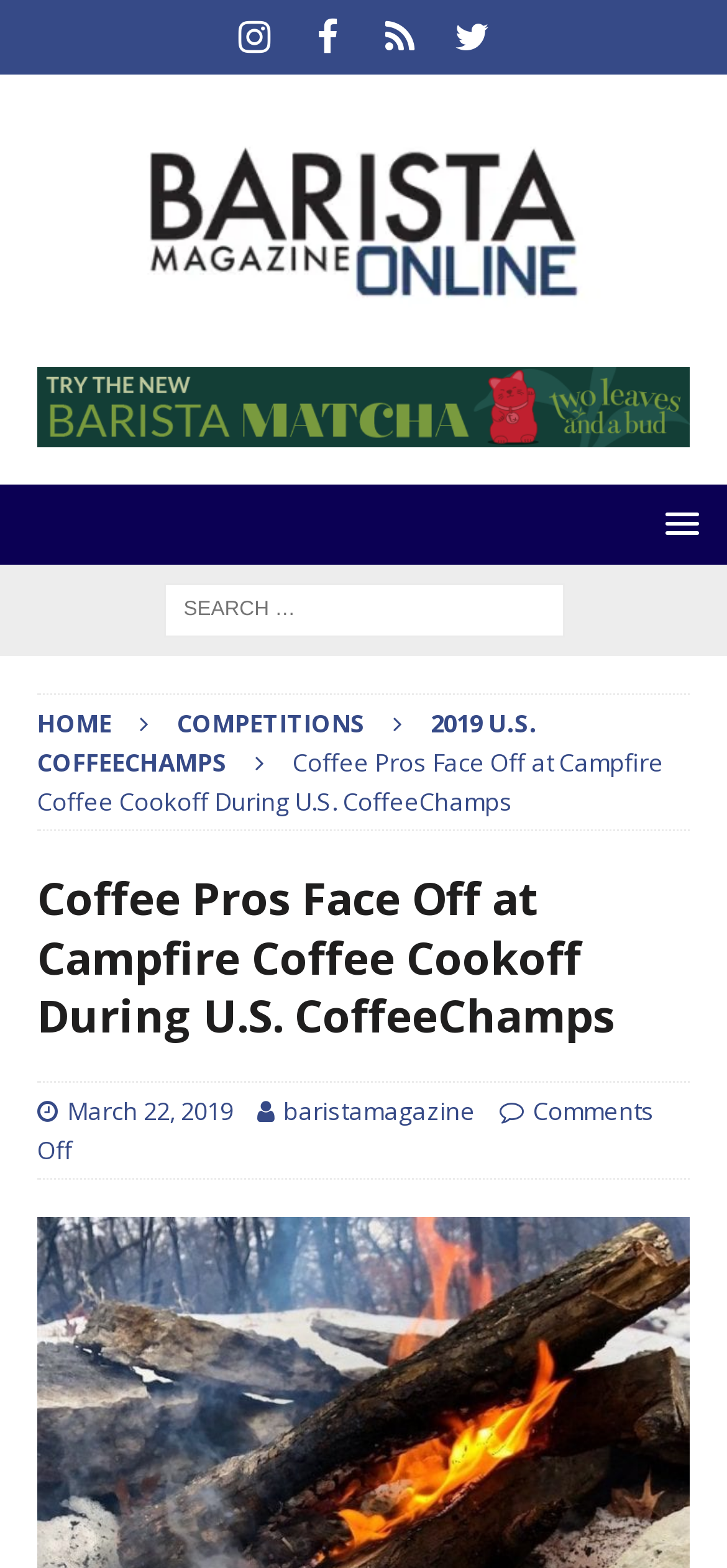Find the bounding box coordinates of the element's region that should be clicked in order to follow the given instruction: "Leave a comment". The coordinates should consist of four float numbers between 0 and 1, i.e., [left, top, right, bottom].

None